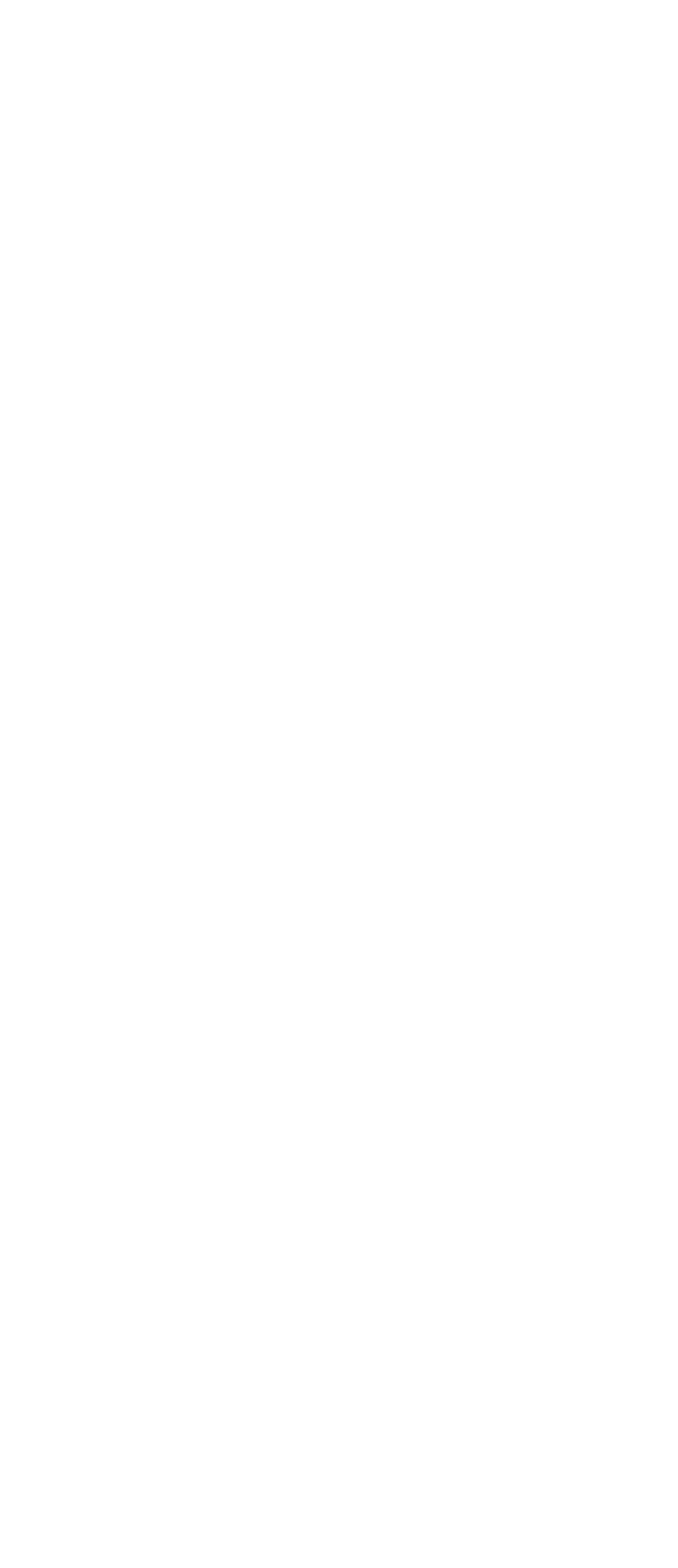Identify the bounding box coordinates for the region of the element that should be clicked to carry out the instruction: "Go to 'Ra Contact'". The bounding box coordinates should be four float numbers between 0 and 1, i.e., [left, top, right, bottom].

[0.657, 0.484, 0.882, 0.505]